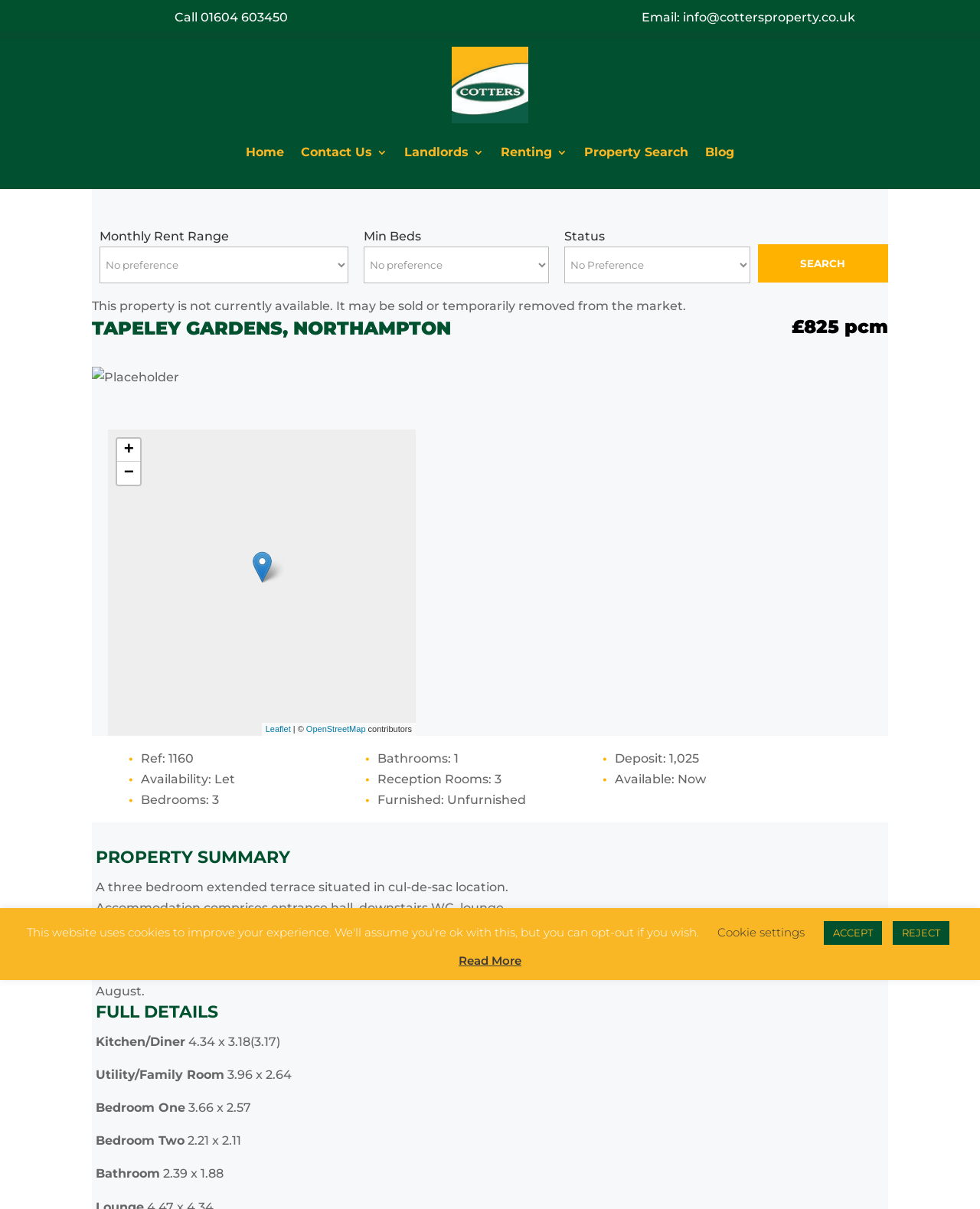From the webpage screenshot, identify the region described by +−Leaflet | © OpenStreetMap contributors. Provide the bounding box coordinates as (top-left x, top-left y, bottom-right x, bottom-right y), with each value being a floating point number between 0 and 1.

[0.11, 0.355, 0.424, 0.608]